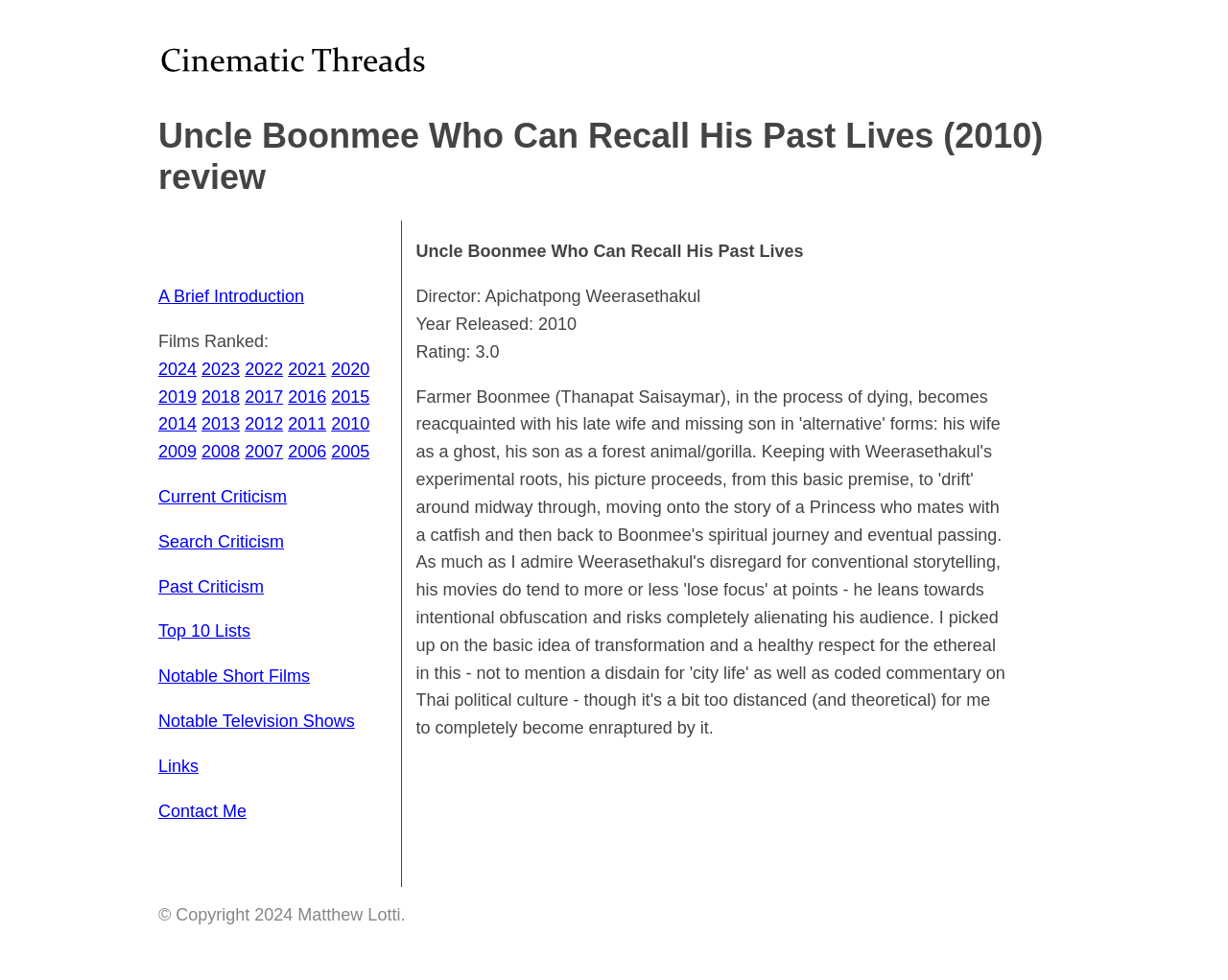Offer a meticulous description of the webpage's structure and content.

The webpage is a review of the 2010 film "Uncle Boonmee Who Can Recall His Past Lives" directed by Apichatpong Weerasethakul. At the top left corner, there is a logo of "Cinematic Threads" with a link to the website's homepage. Next to the logo, there is a heading that displays the title of the review.

Below the heading, there are several links to different sections of the website, including "A Brief Introduction", "Films Ranked", and links to reviews from different years, ranging from 2005 to 2024. These links are arranged in a vertical column, with the most recent years at the top.

To the right of the links, there is a section that displays information about the film, including the title, director, year of release, and rating. The rating is 3.0.

Further down the page, there are more links to other sections of the website, including "Current Criticism", "Search Criticism", "Past Criticism", "Top 10 Lists", "Notable Short Films", "Notable Television Shows", "Links", and "Contact Me". These links are also arranged in a vertical column.

At the very bottom of the page, there is a copyright notice that reads "© Copyright 2024 Matthew Lotti."